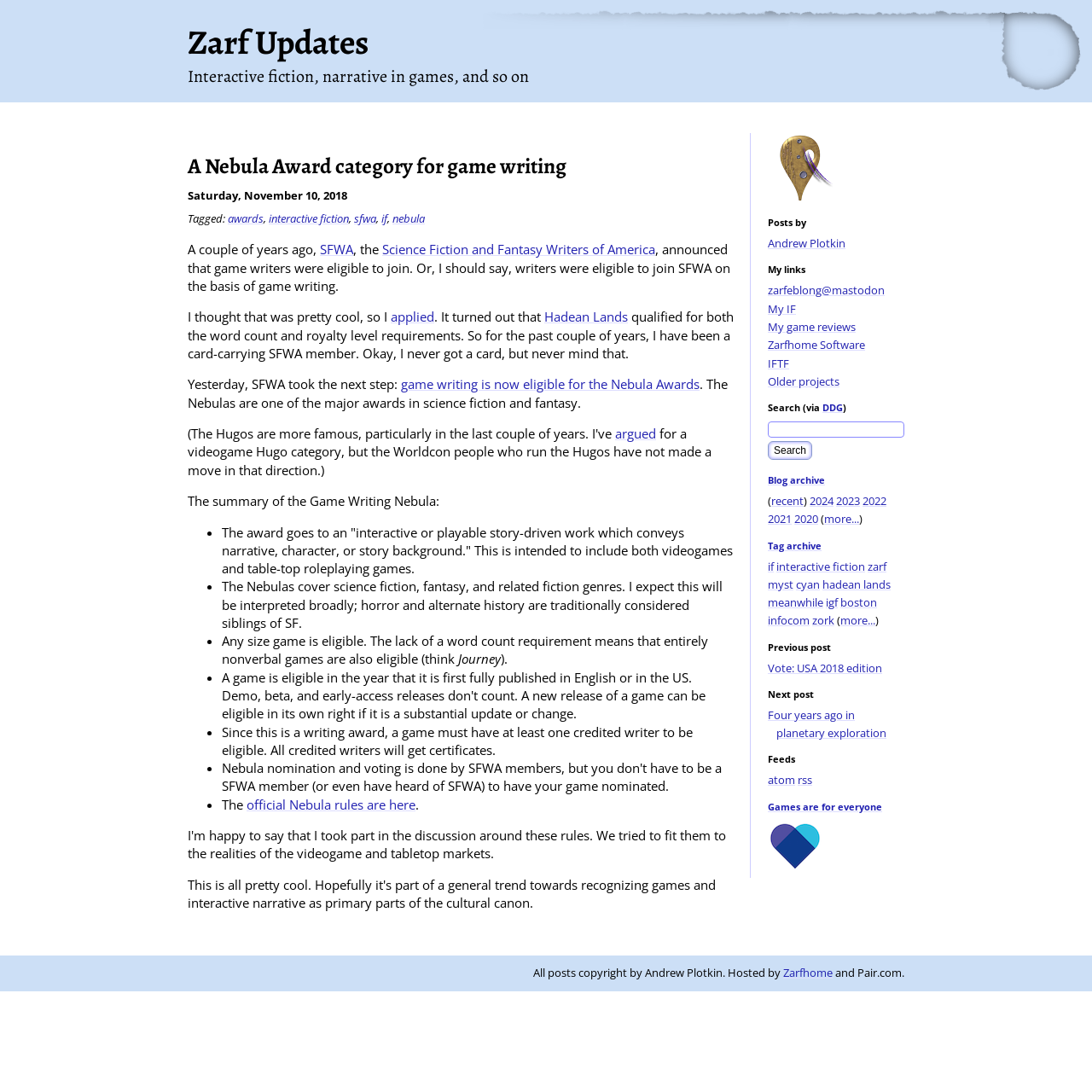What is the author's profession?
Answer with a single word or phrase by referring to the visual content.

Game writer